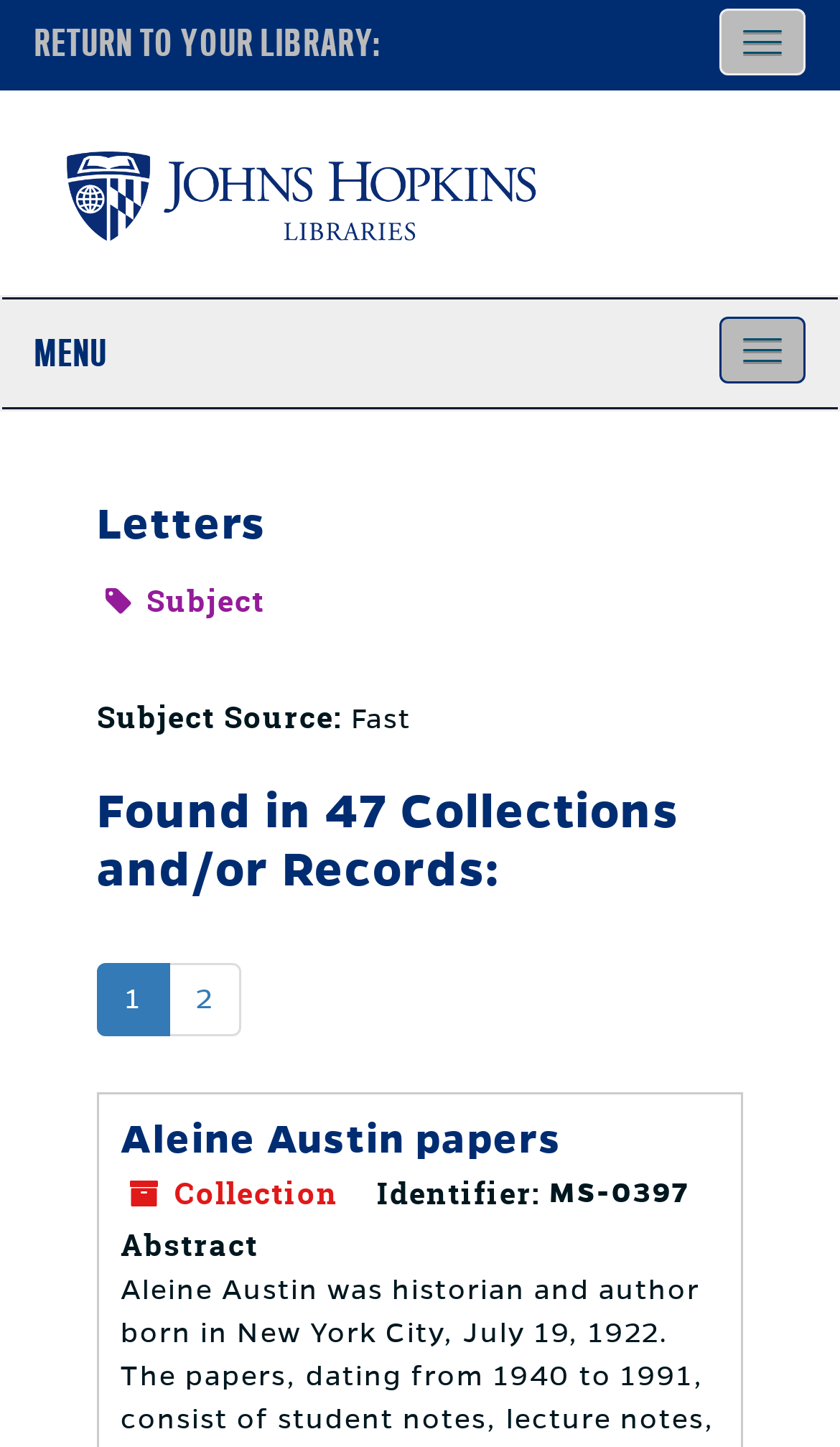What is the subject source of the letters?
Answer the question based on the image using a single word or a brief phrase.

Fast